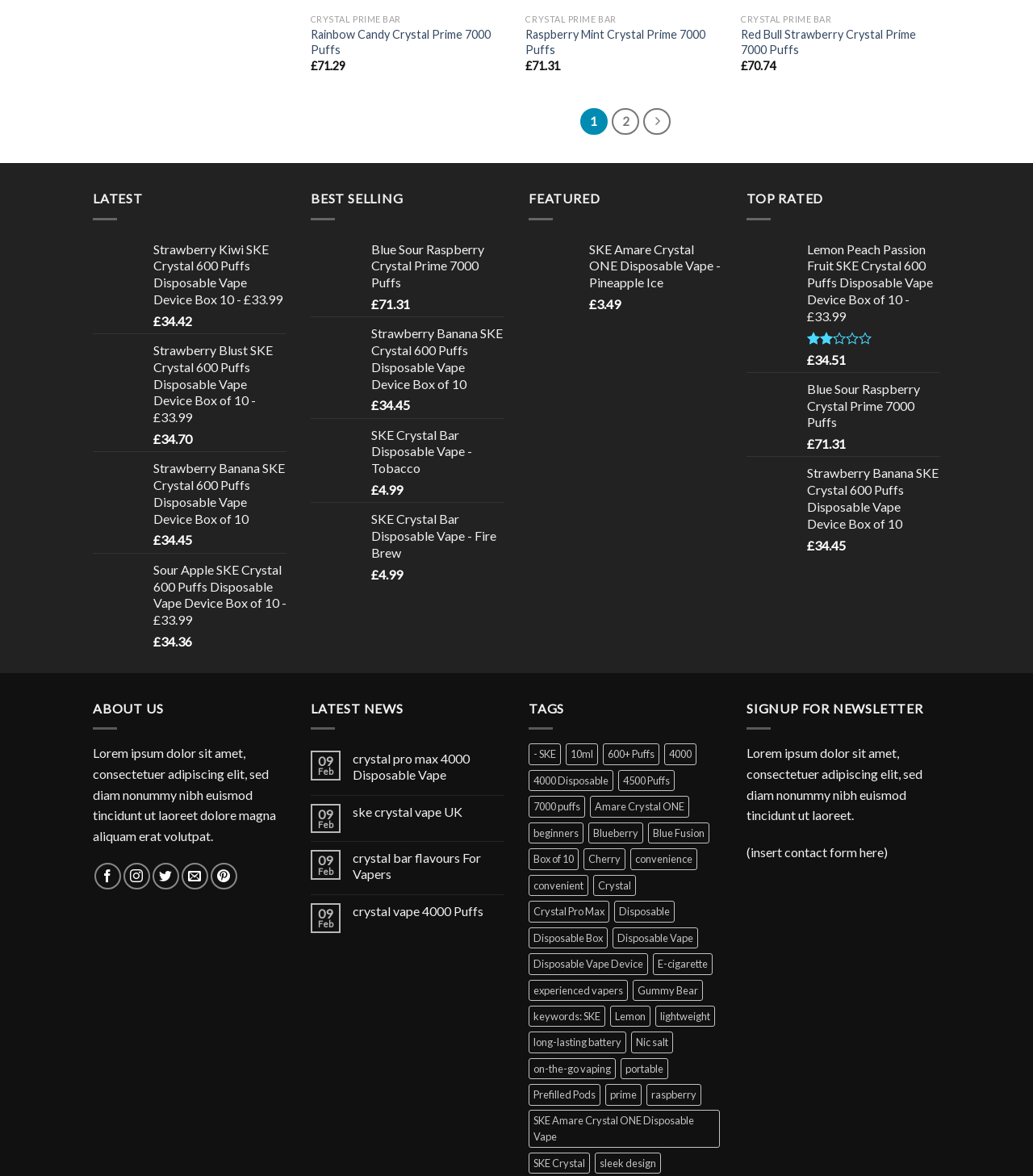Provide the bounding box coordinates of the HTML element described as: "crystal bar flavours For Vapers". The bounding box coordinates should be four float numbers between 0 and 1, i.e., [left, top, right, bottom].

[0.341, 0.723, 0.488, 0.749]